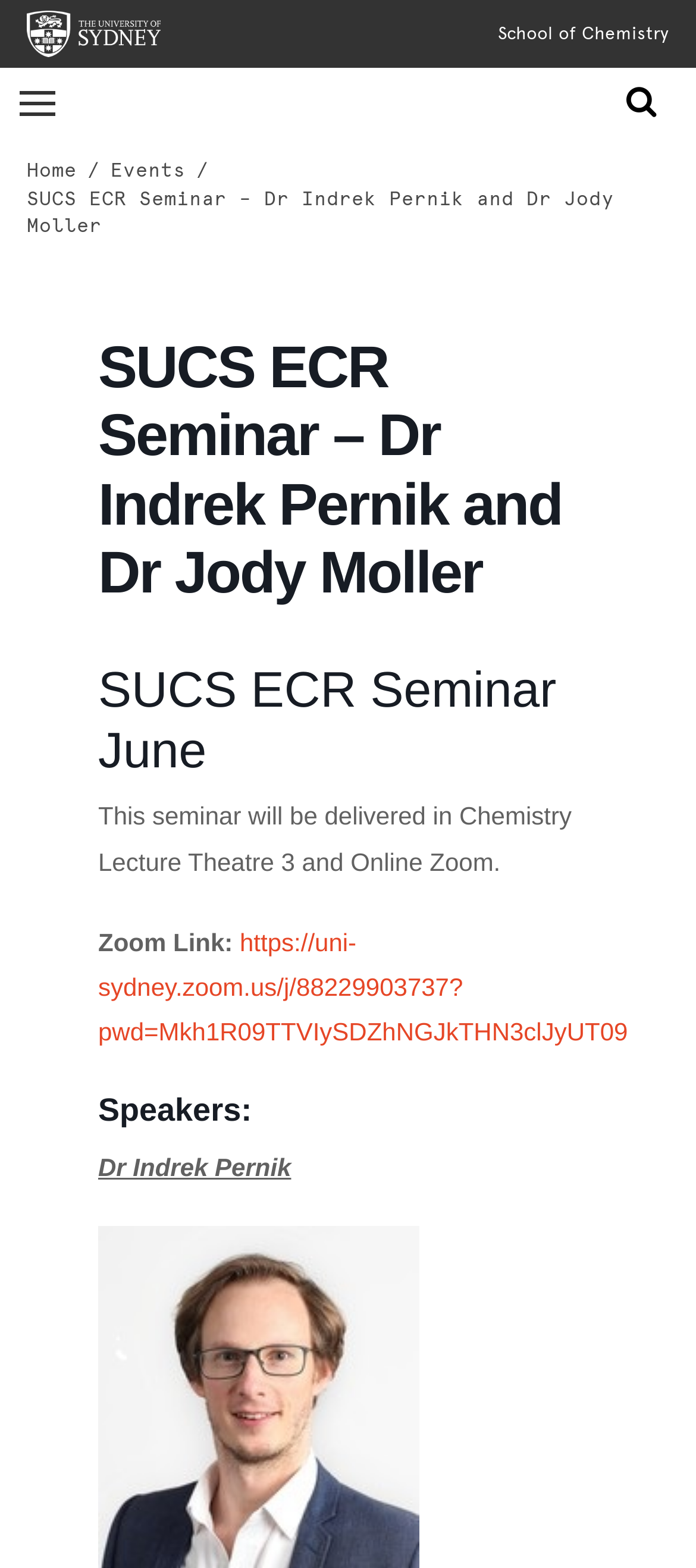Please give a short response to the question using one word or a phrase:
What is the location of the seminar?

Chemistry Lecture Theatre 3 and Online Zoom